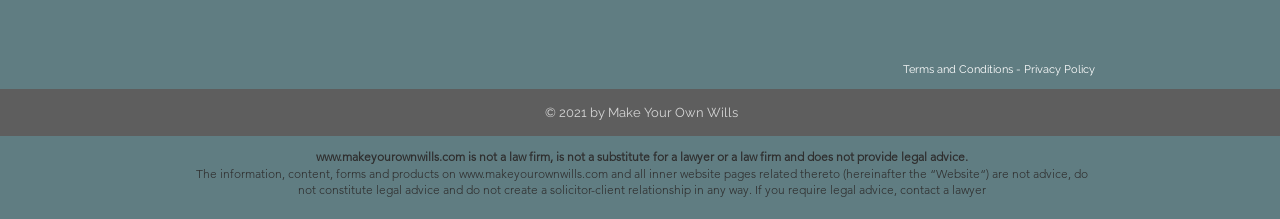What is the purpose of the website?
Please give a detailed and elaborate answer to the question.

I inferred the purpose of the website by analyzing the links and static text elements. The link 'Make Your Own Wills' and the static text 'is not a law firm, is not a substitute for a lawyer or a law firm and does not provide legal advice' suggest that the website is related to creating wills, but not providing legal advice.